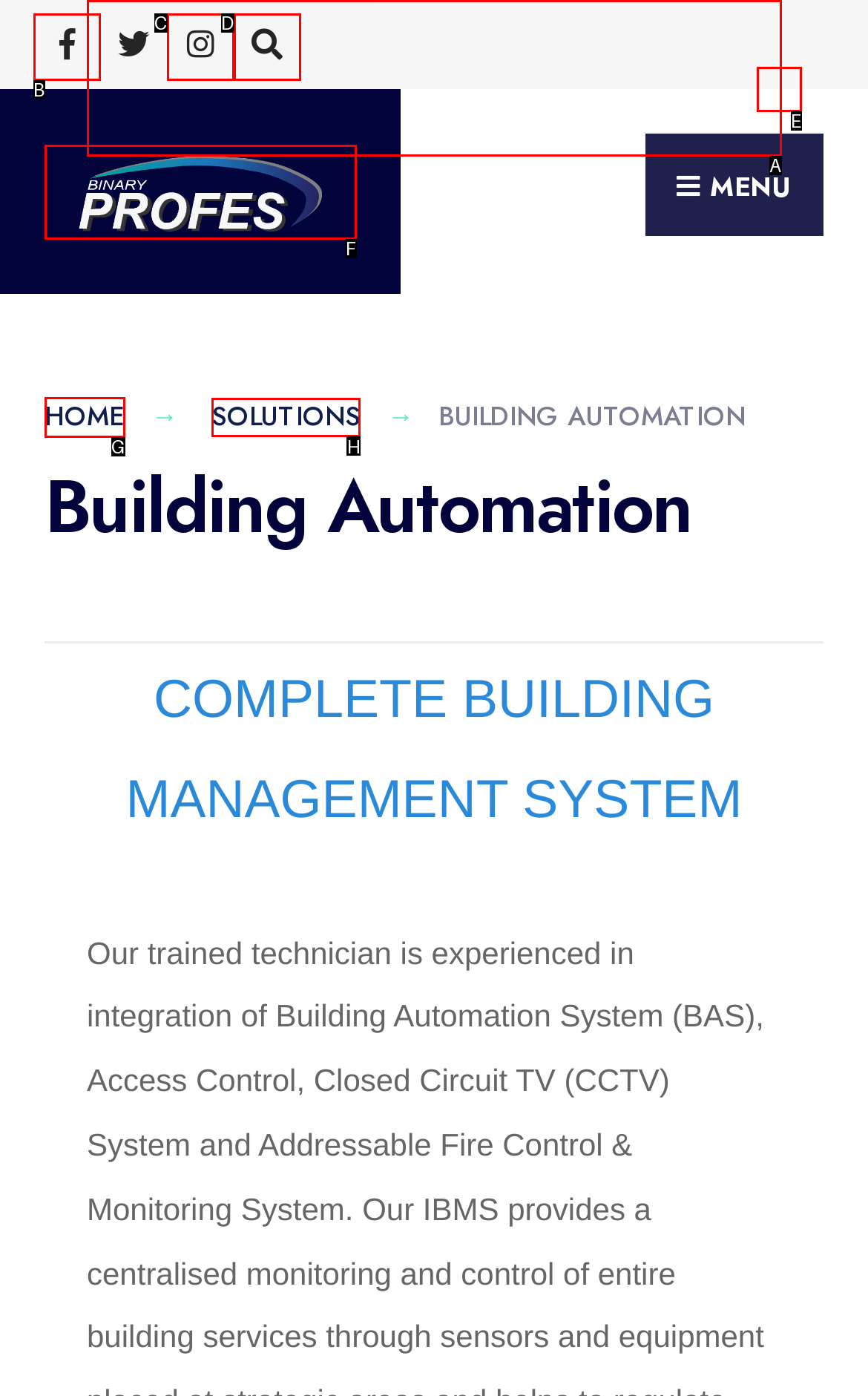Identify the letter of the UI element you should interact with to perform the task: View solutions
Reply with the appropriate letter of the option.

H